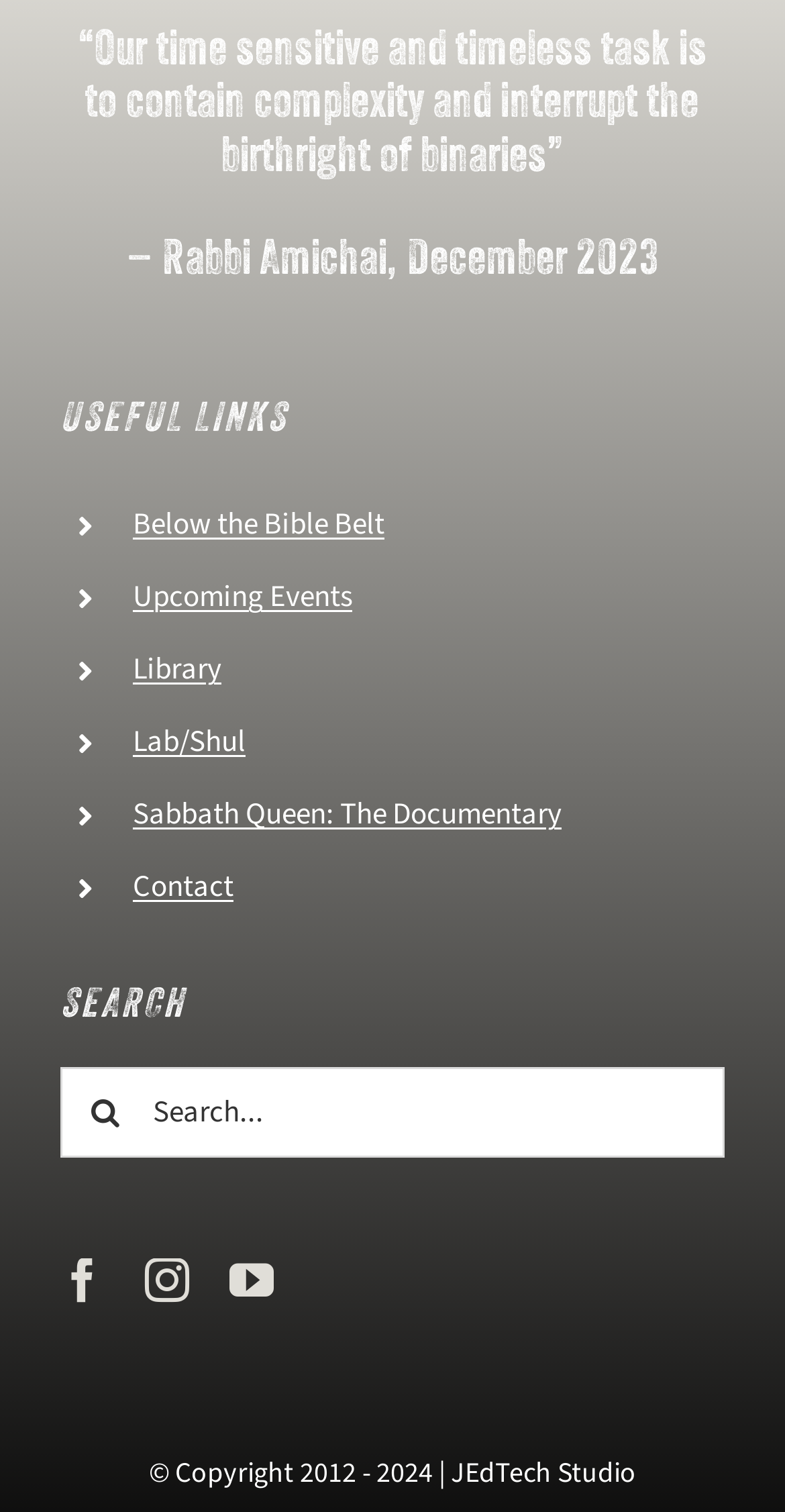What is the copyright year range?
Please provide a single word or phrase in response based on the screenshot.

2012 - 2024